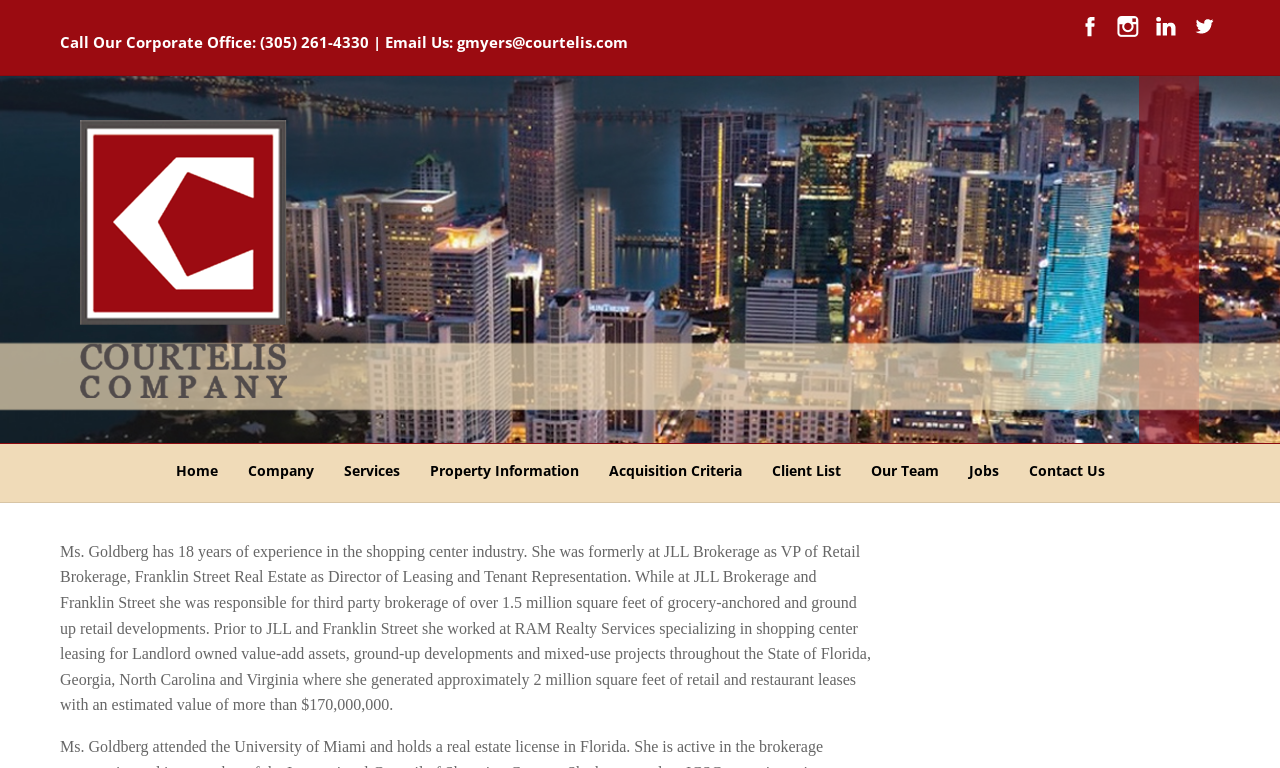Please analyze the image and provide a thorough answer to the question:
What is the estimated value of retail and restaurant leases generated by Cammi Goldberg?

As stated in Cammi Goldberg's bio, she generated approximately 2 million square feet of retail and restaurant leases with an estimated value of more than $170,000,000 during her time at RAM Realty Services.